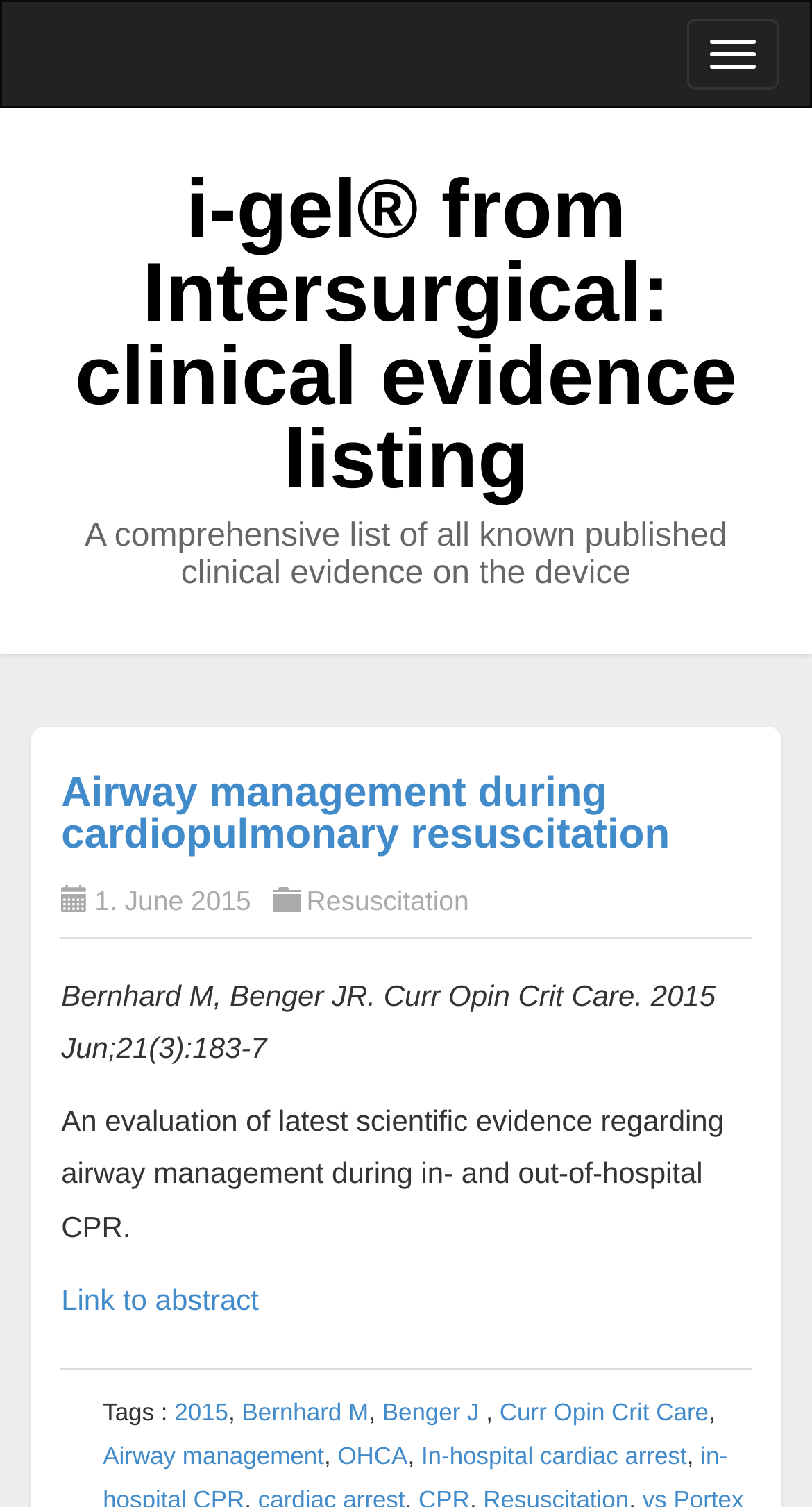How many articles are listed on this page?
Refer to the image and provide a one-word or short phrase answer.

1